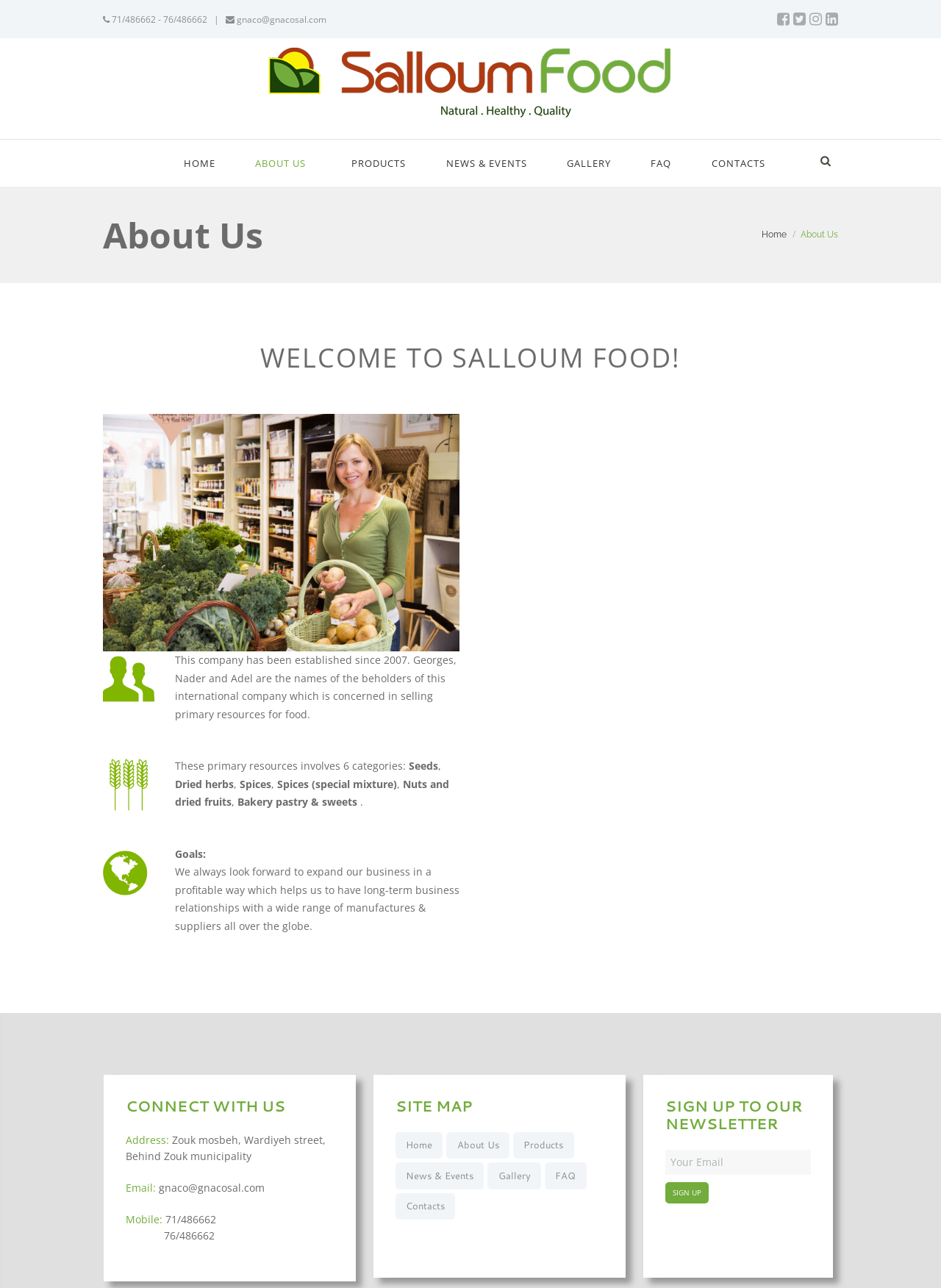Please answer the following question using a single word or phrase: What is the address of the company?

Zouk mosbeh, Wardiyeh street, Behind Zouk municipality